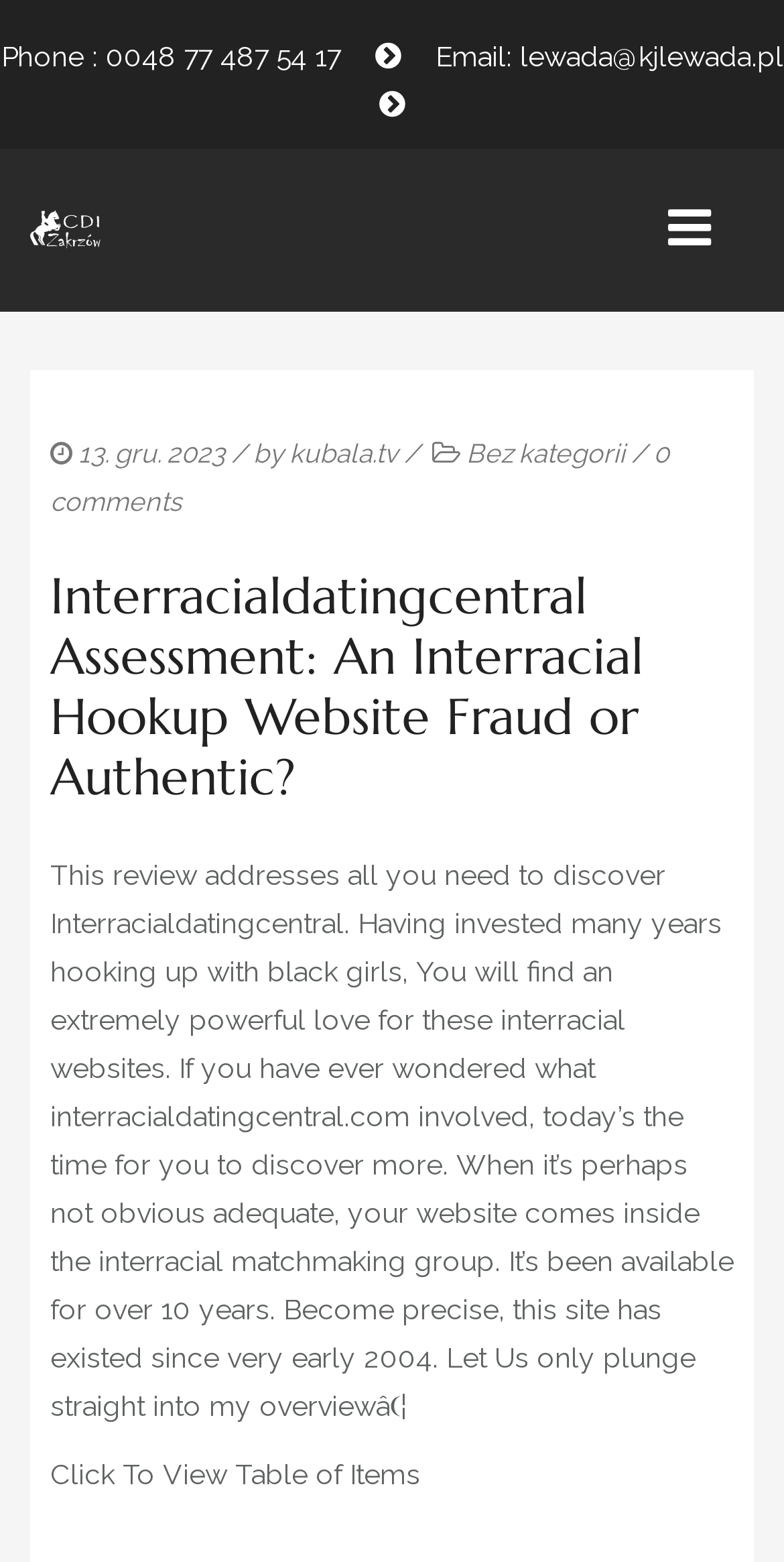Determine the bounding box coordinates for the UI element described. Format the coordinates as (top-left x, top-left y, bottom-right x, bottom-right y) and ensure all values are between 0 and 1. Element description: Cdi 2022

[0.051, 0.238, 0.949, 0.291]